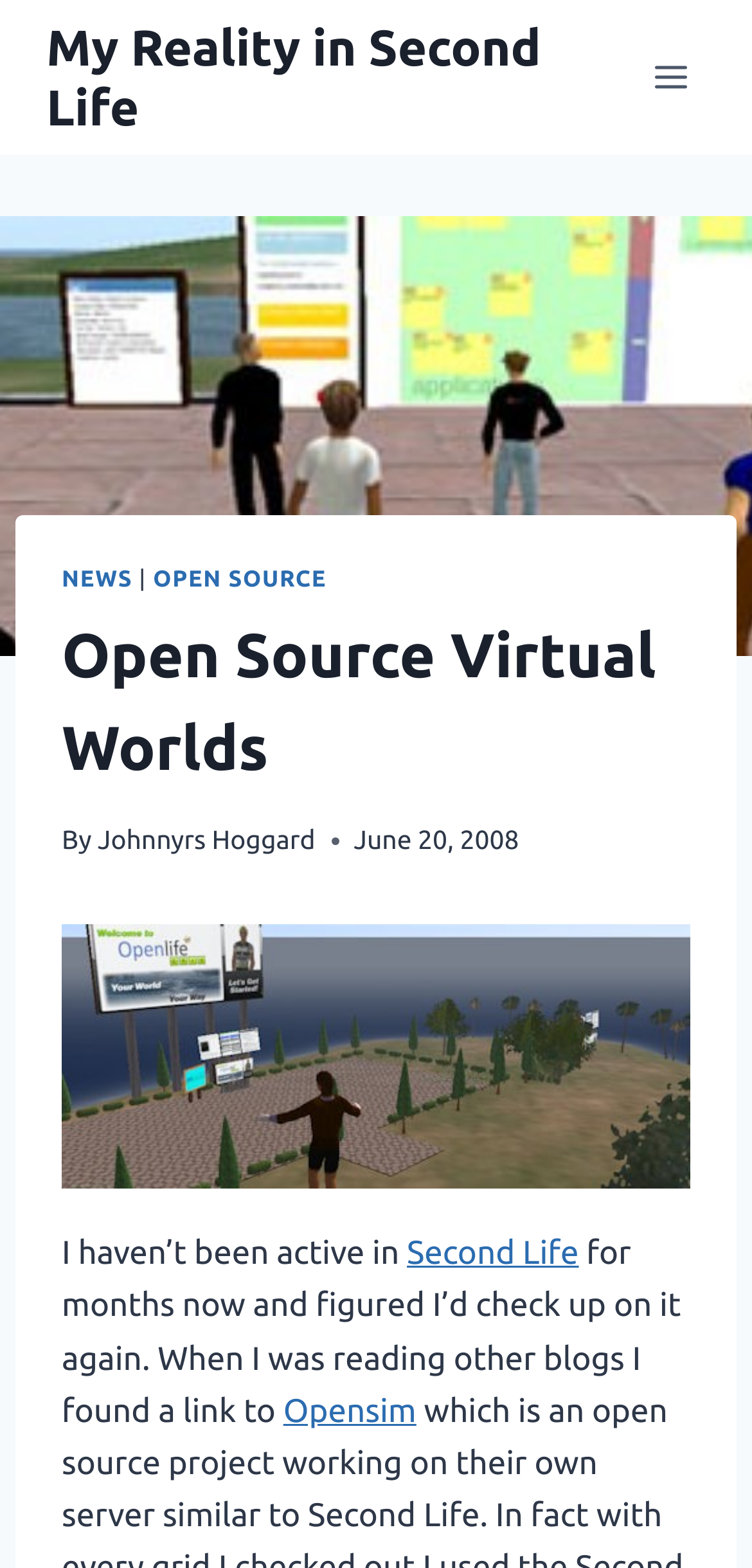Using the webpage screenshot, locate the HTML element that fits the following description and provide its bounding box: "My Reality in Second Life".

[0.062, 0.011, 0.844, 0.088]